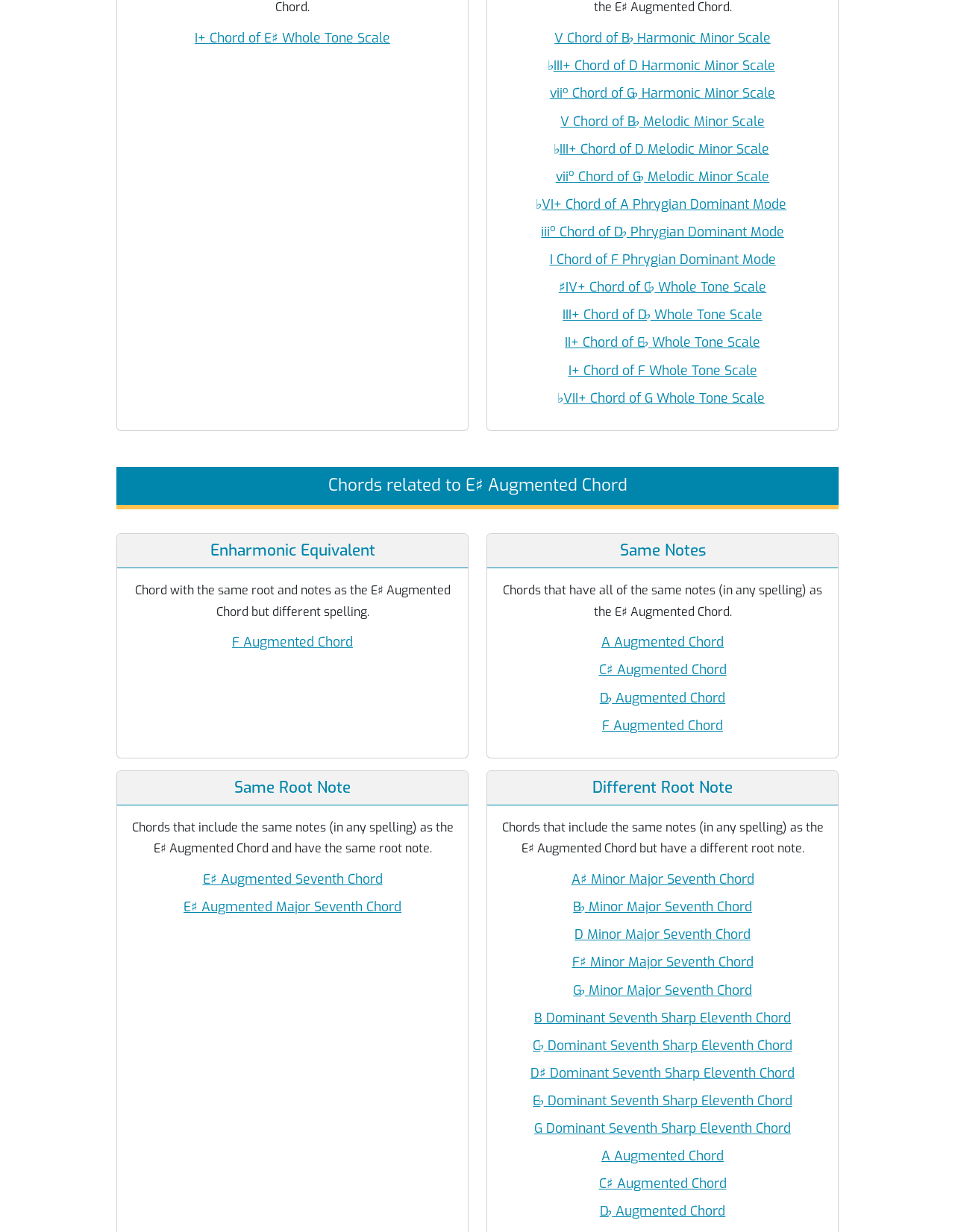Please identify the bounding box coordinates of the clickable region that I should interact with to perform the following instruction: "Explore the EAugmented Seventh Chord link". The coordinates should be expressed as four float numbers between 0 and 1, i.e., [left, top, right, bottom].

[0.135, 0.708, 0.477, 0.72]